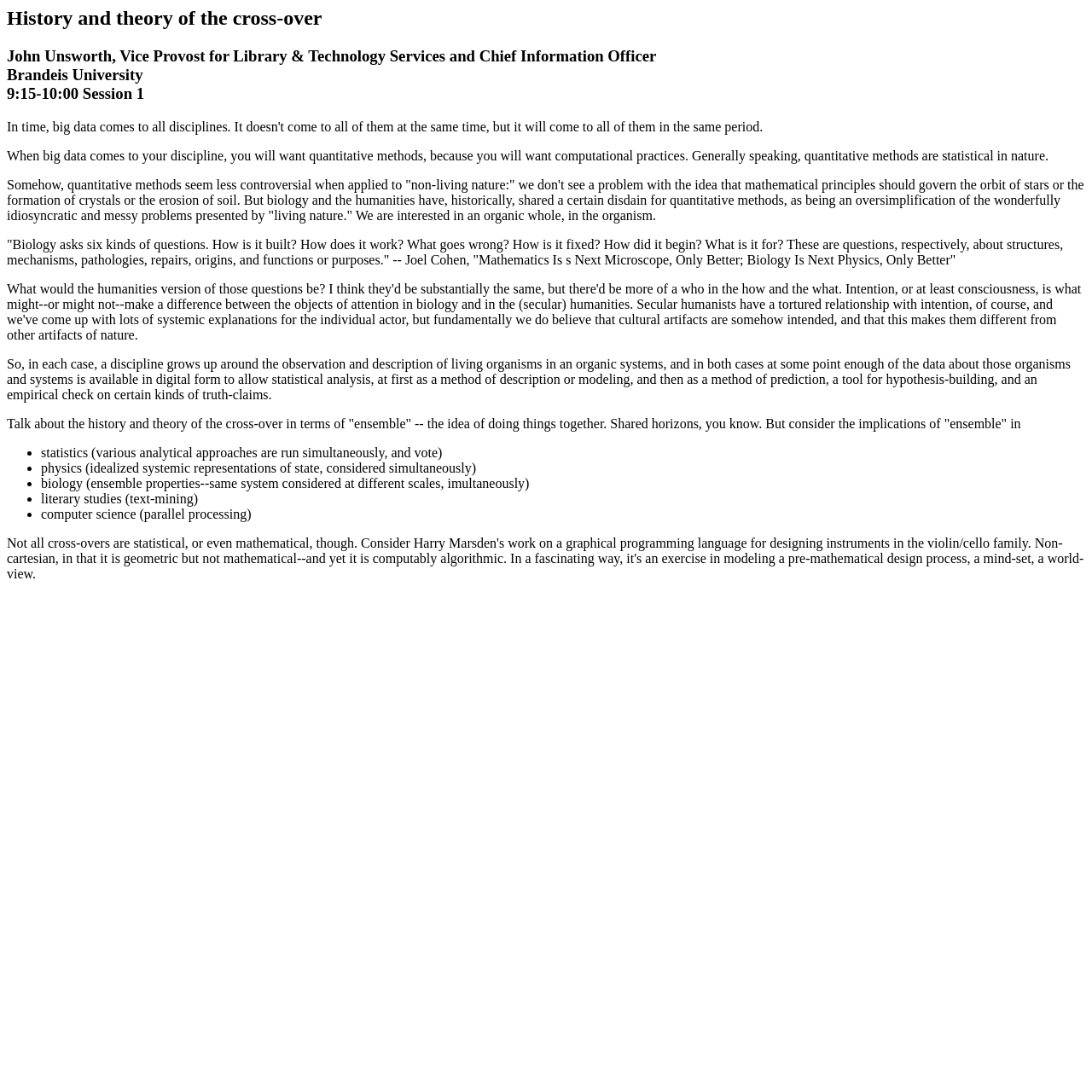Answer this question using a single word or a brief phrase:
What is the field of study mentioned alongside statistics and physics?

biology